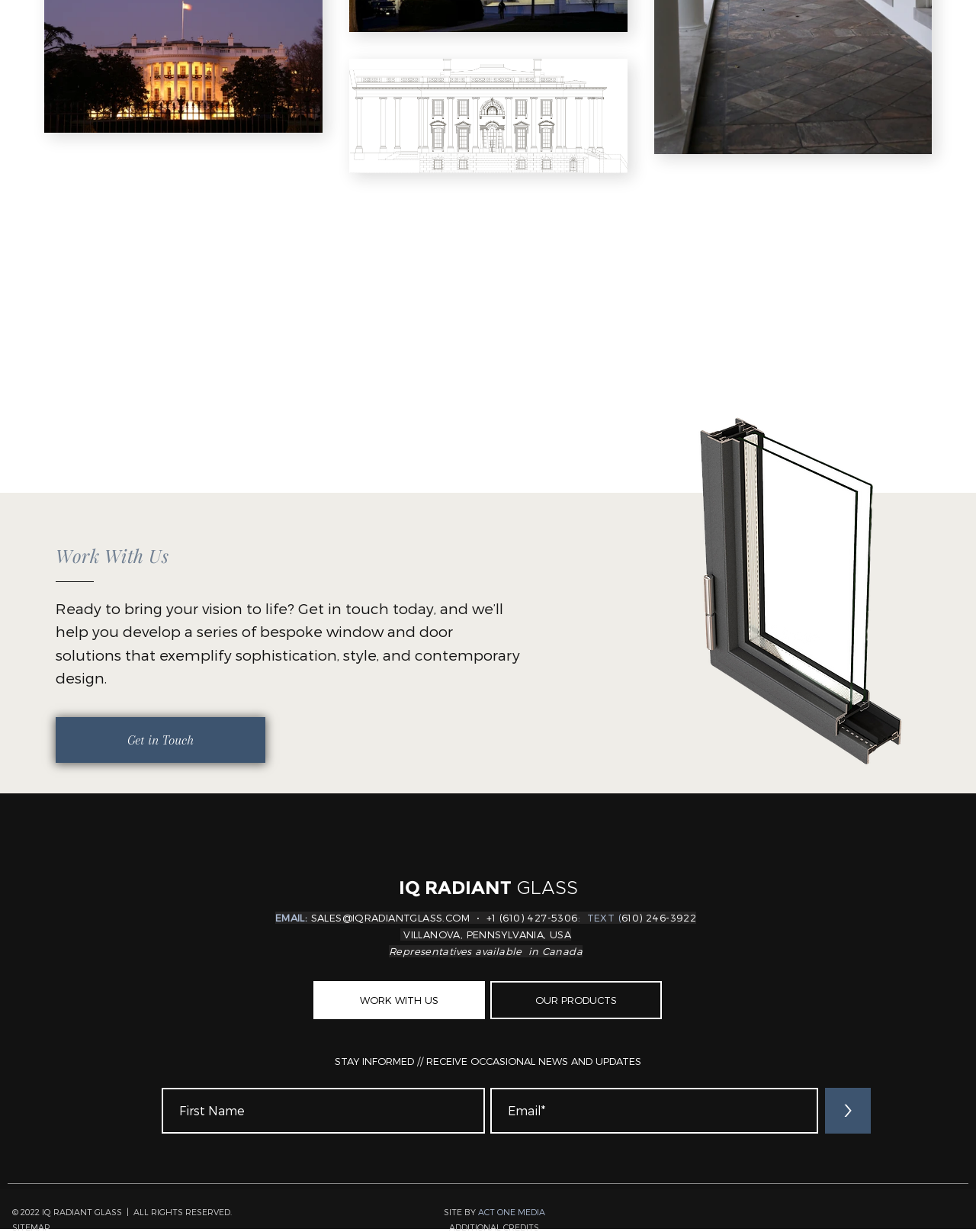Identify the bounding box coordinates for the region to click in order to carry out this instruction: "Click the 'WORK WITH US' link". Provide the coordinates using four float numbers between 0 and 1, formatted as [left, top, right, bottom].

[0.321, 0.796, 0.497, 0.827]